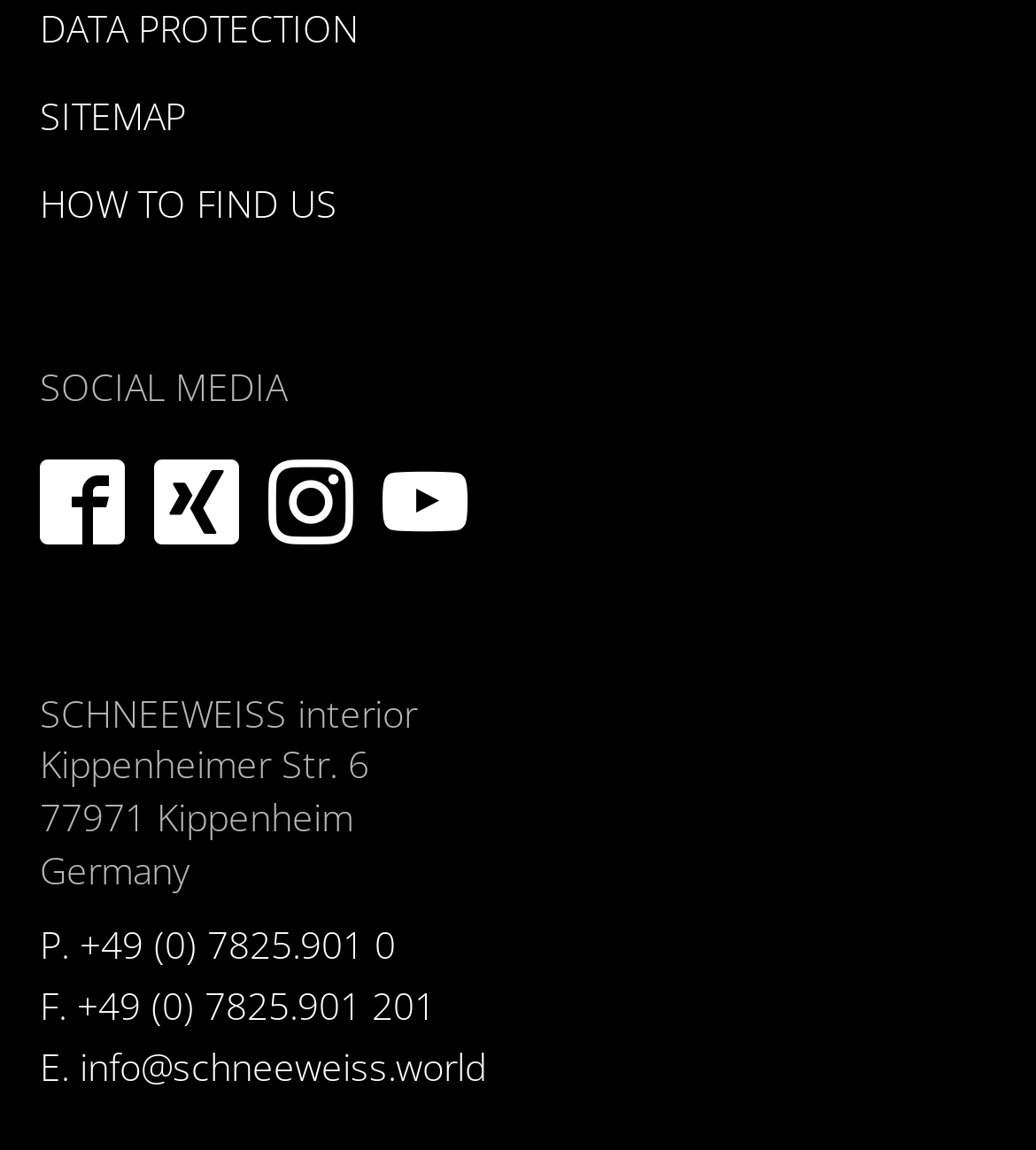What is the company name?
Examine the image and provide an in-depth answer to the question.

The company name can be found in the static text element 'SCHNEEWEISS interior' located at the top of the webpage, which is likely to be the company's name.